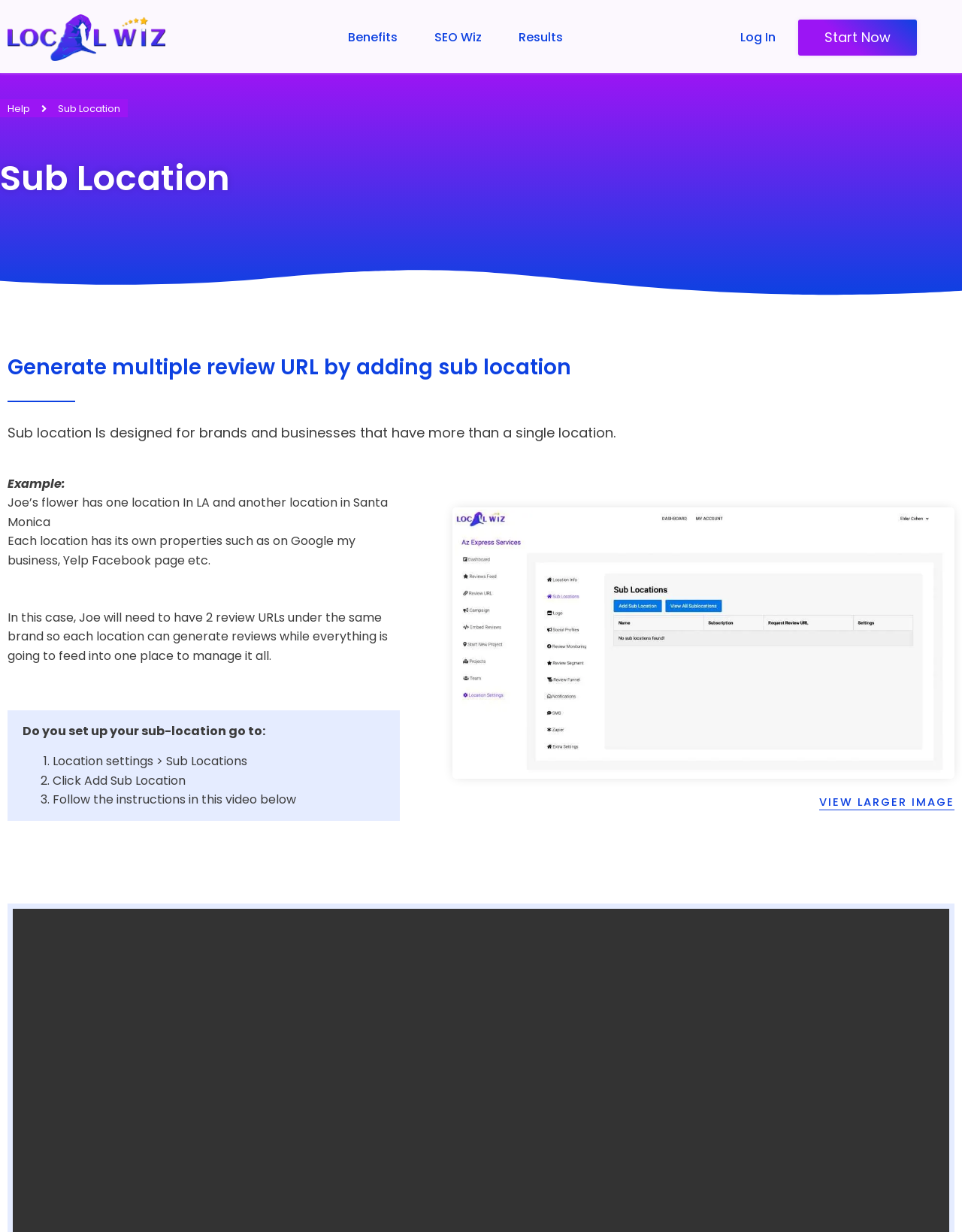Highlight the bounding box coordinates of the element you need to click to perform the following instruction: "Login to the system."

None